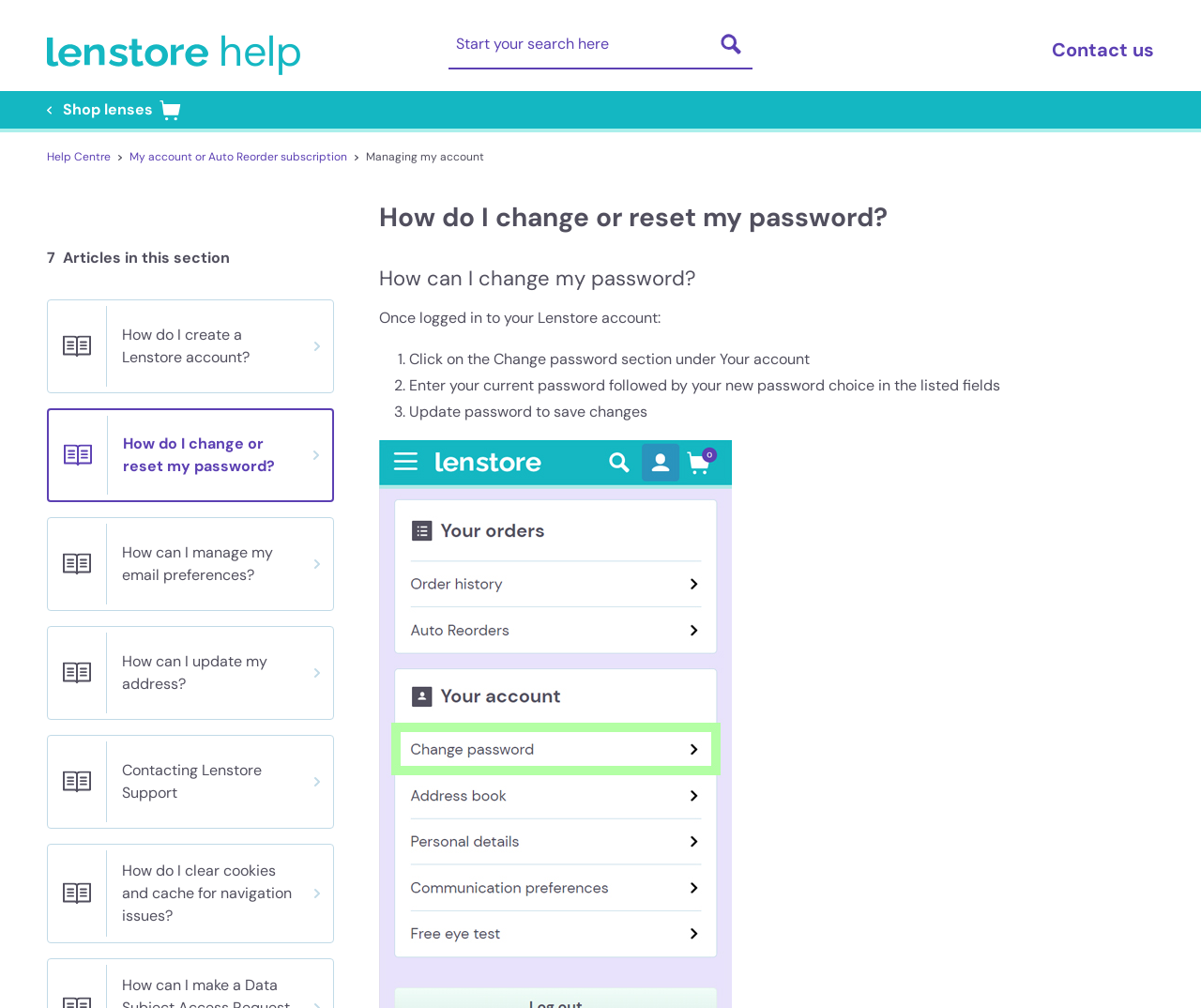Determine the coordinates of the bounding box for the clickable area needed to execute this instruction: "Go to Shop lenses".

[0.039, 0.09, 0.155, 0.128]